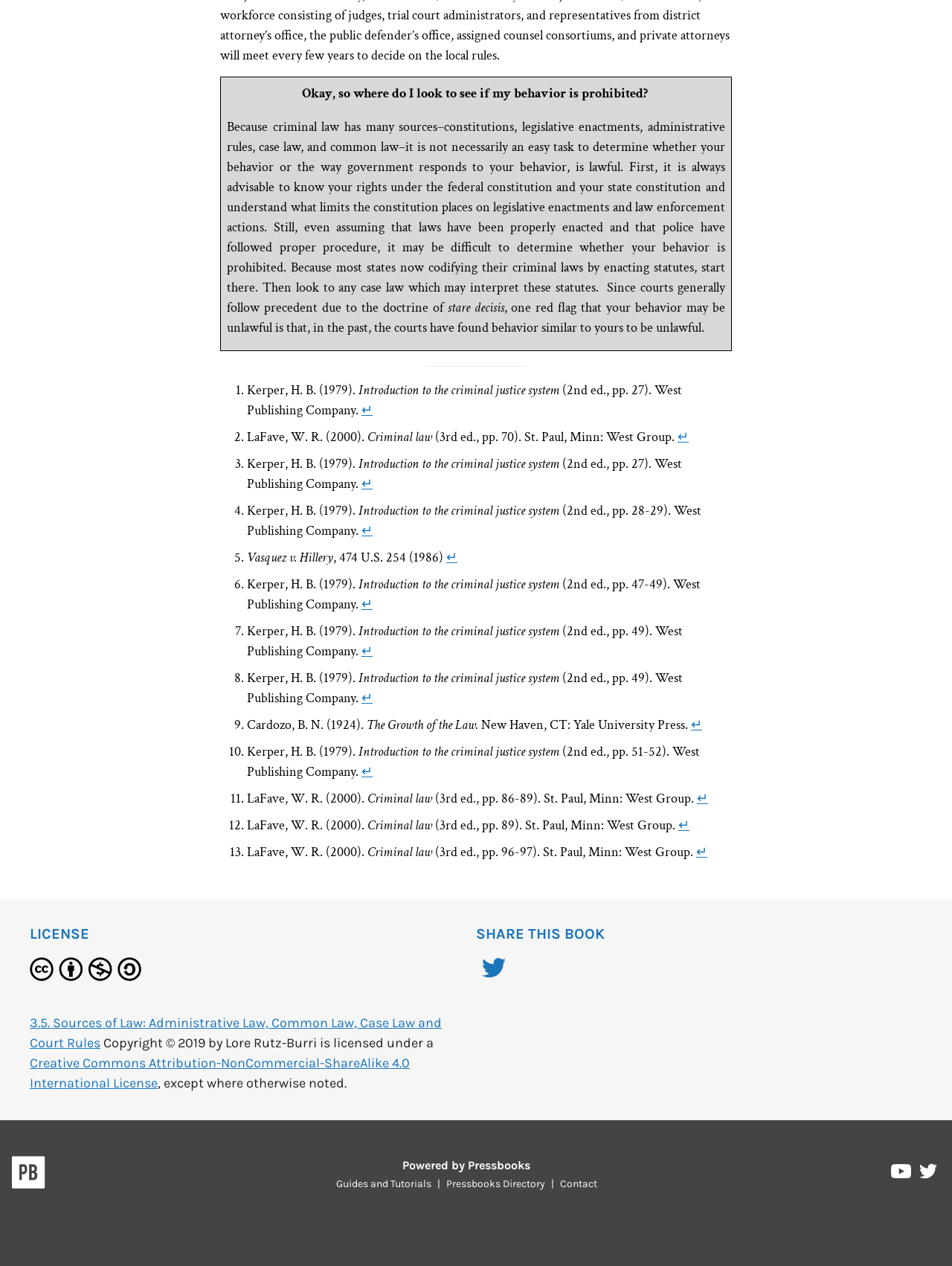Show the bounding box coordinates for the HTML element as described: "Pressbooks on Twitter".

[0.966, 0.919, 0.984, 0.937]